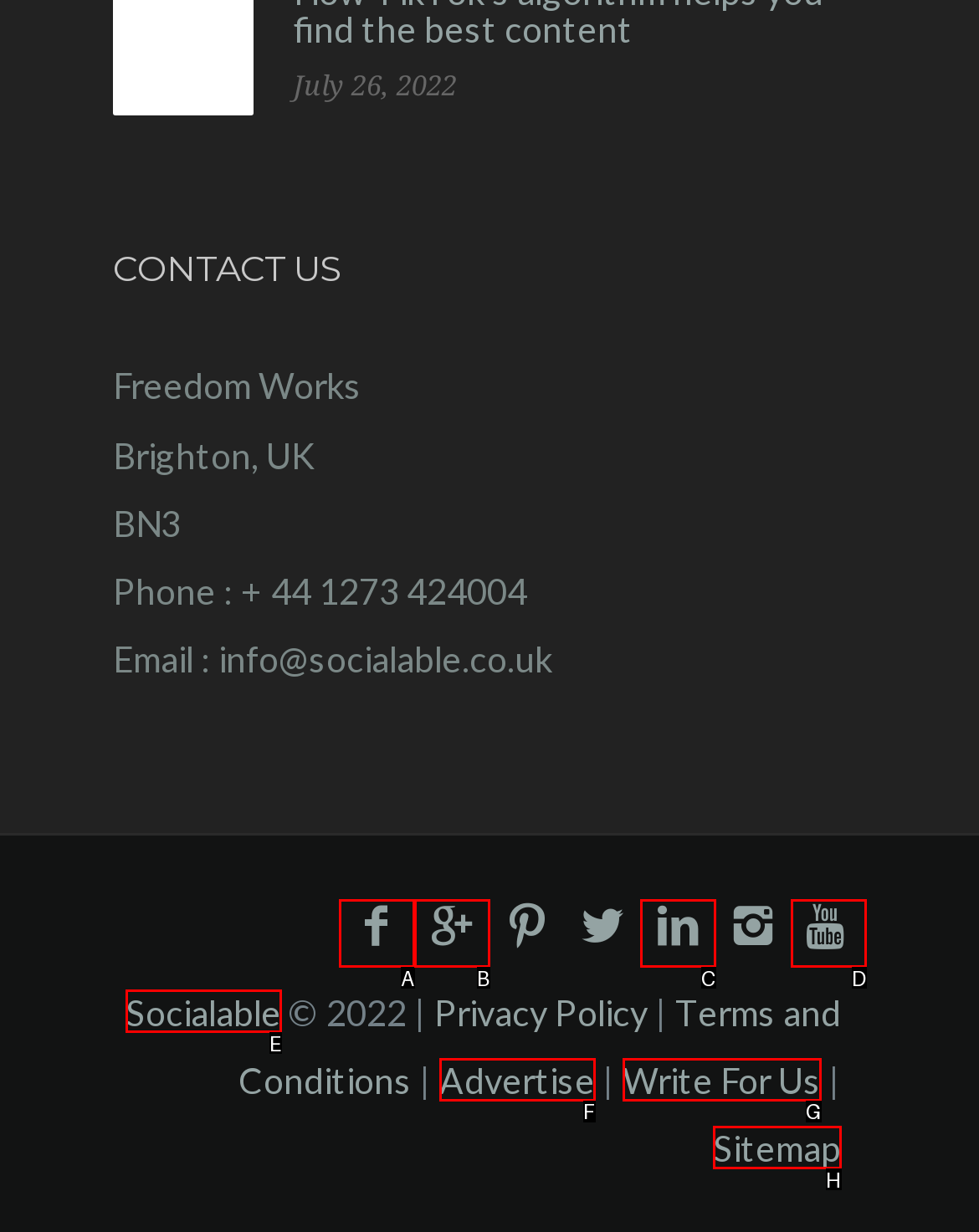Identify the HTML element that corresponds to the following description: Sitemap. Provide the letter of the correct option from the presented choices.

H